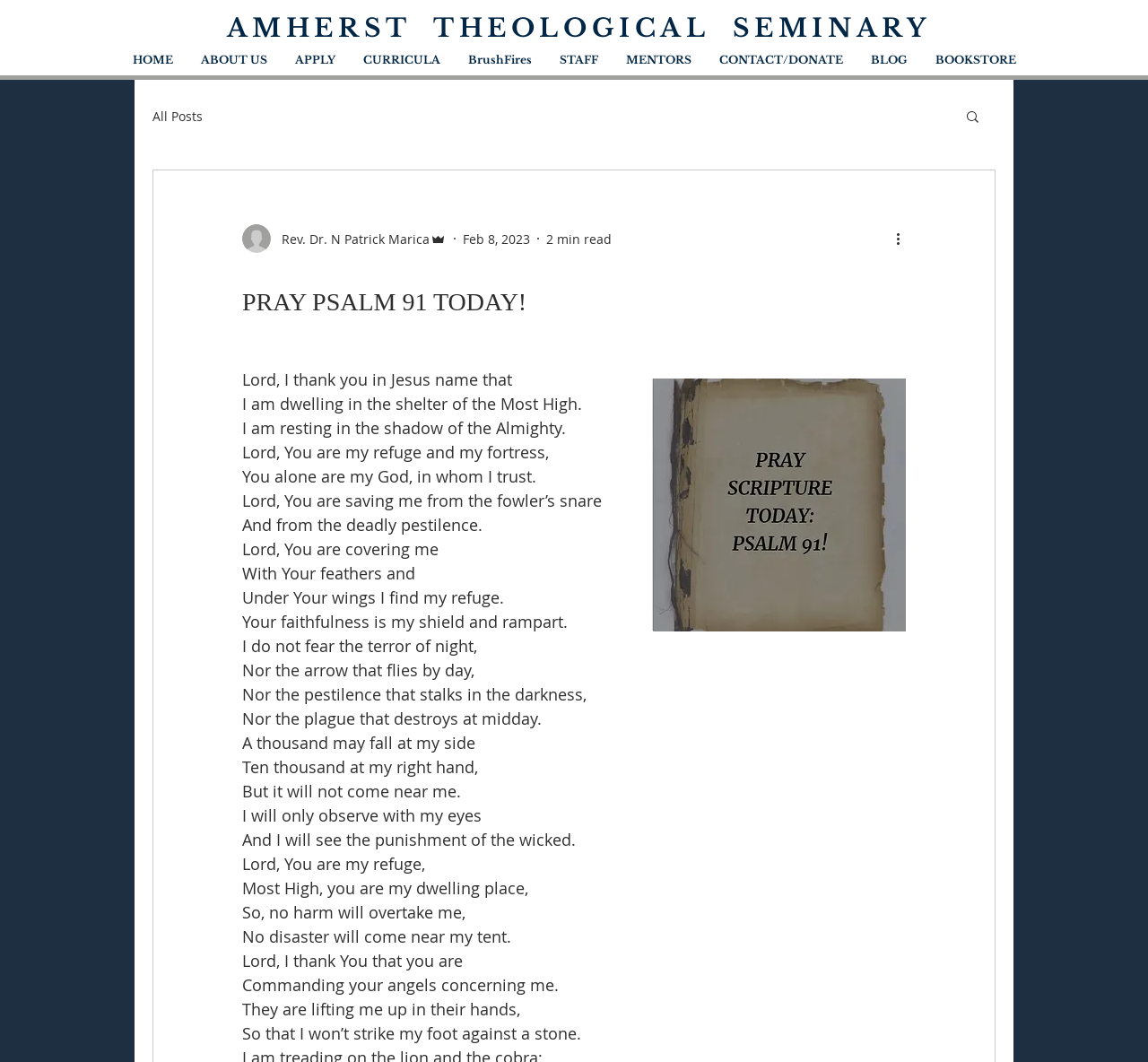Find the bounding box coordinates of the clickable area that will achieve the following instruction: "Visit the 'BrushFires' page".

[0.395, 0.047, 0.475, 0.065]